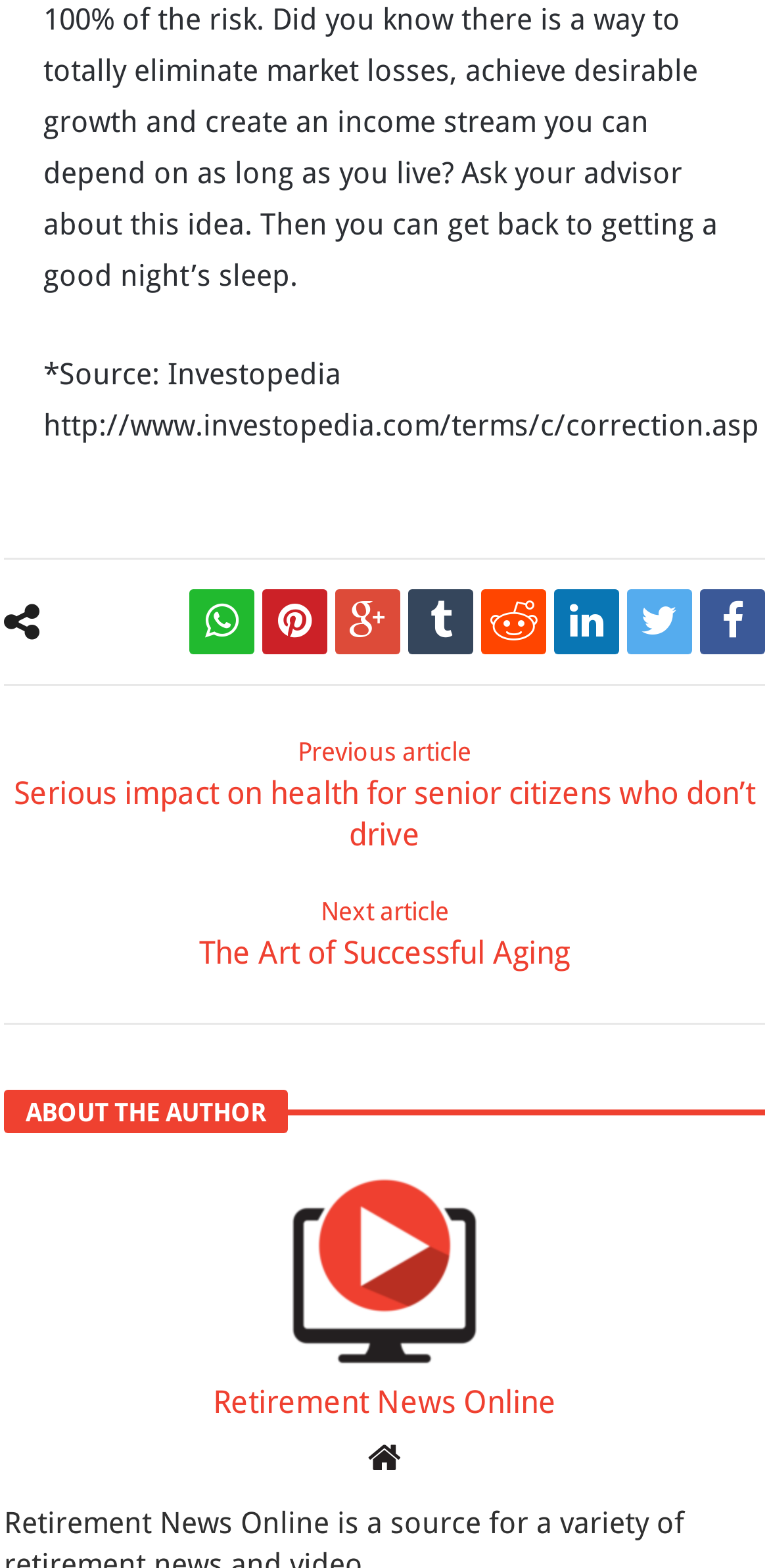Determine the bounding box of the UI component based on this description: "Greg Birch". The bounding box coordinates should be four float values between 0 and 1, i.e., [left, top, right, bottom].

None